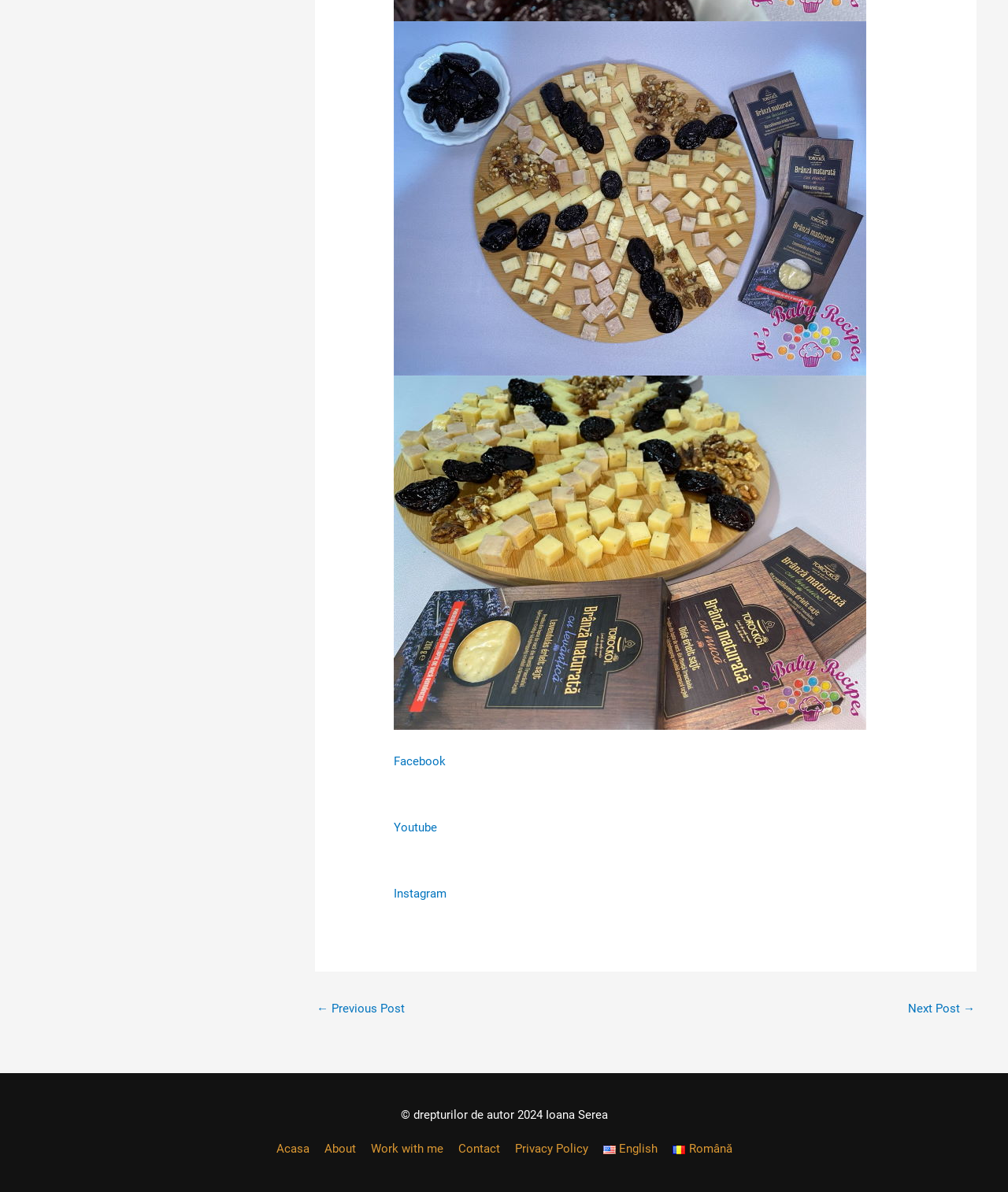Specify the bounding box coordinates of the region I need to click to perform the following instruction: "View next post". The coordinates must be four float numbers in the range of 0 to 1, i.e., [left, top, right, bottom].

[0.901, 0.836, 0.967, 0.86]